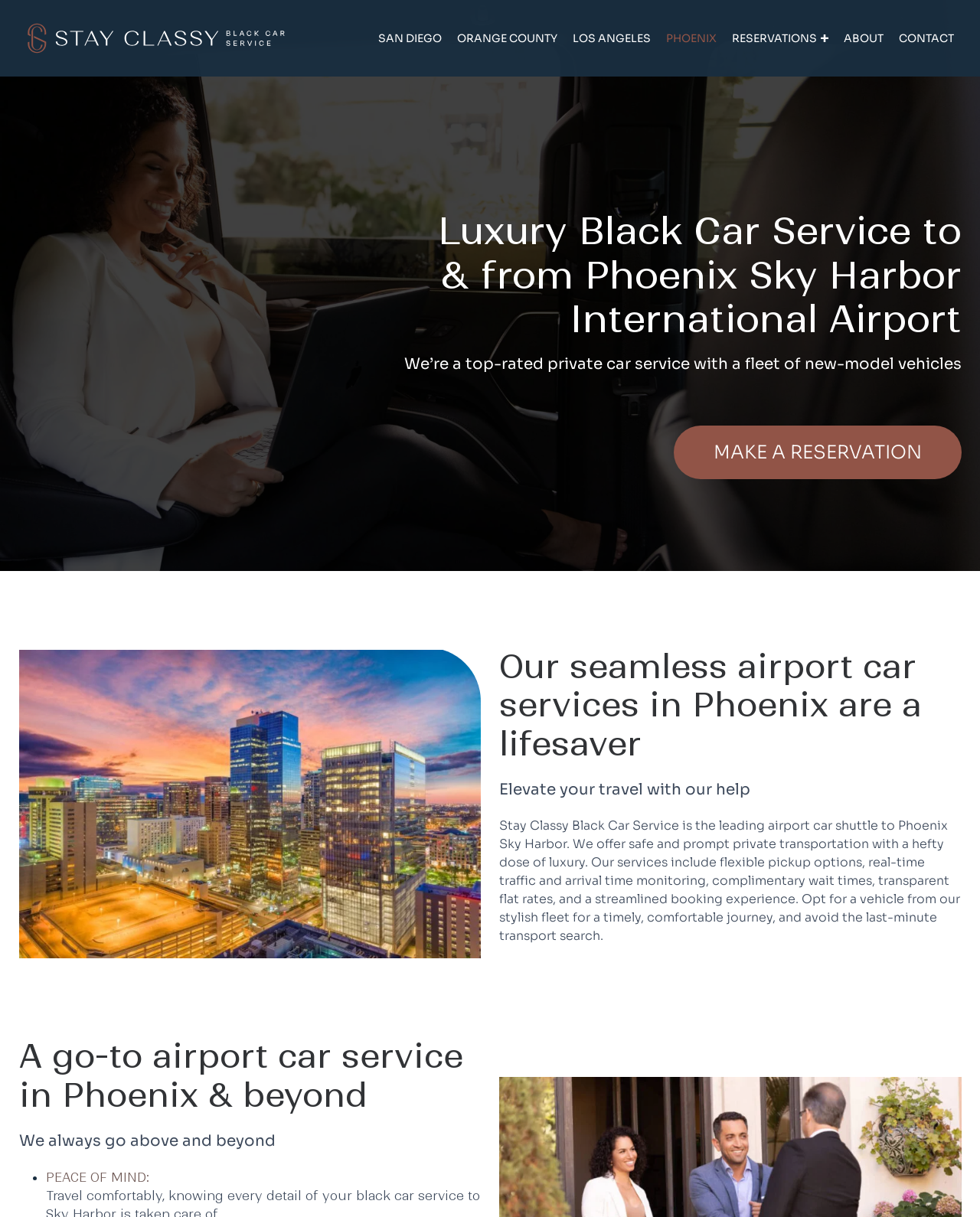What is the name of the car service company?
Please look at the screenshot and answer in one word or a short phrase.

Stay Classy Black Car Service